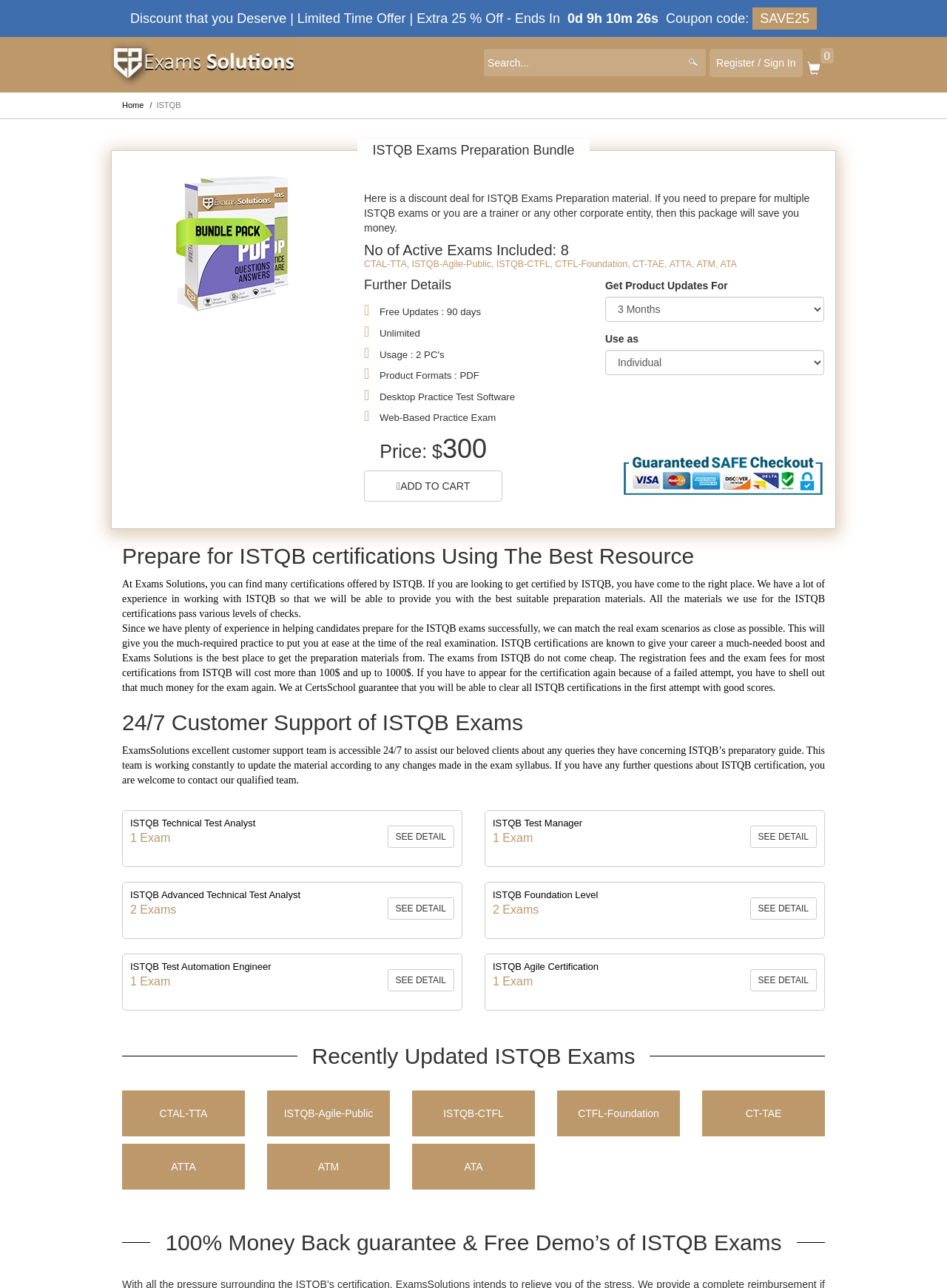Identify the bounding box of the HTML element described here: "input value="Search..." aria-label="Search" name="top-search-bar" value="Search..."". Provide the coordinates as four float numbers between 0 and 1: [left, top, right, bottom].

[0.511, 0.038, 0.745, 0.059]